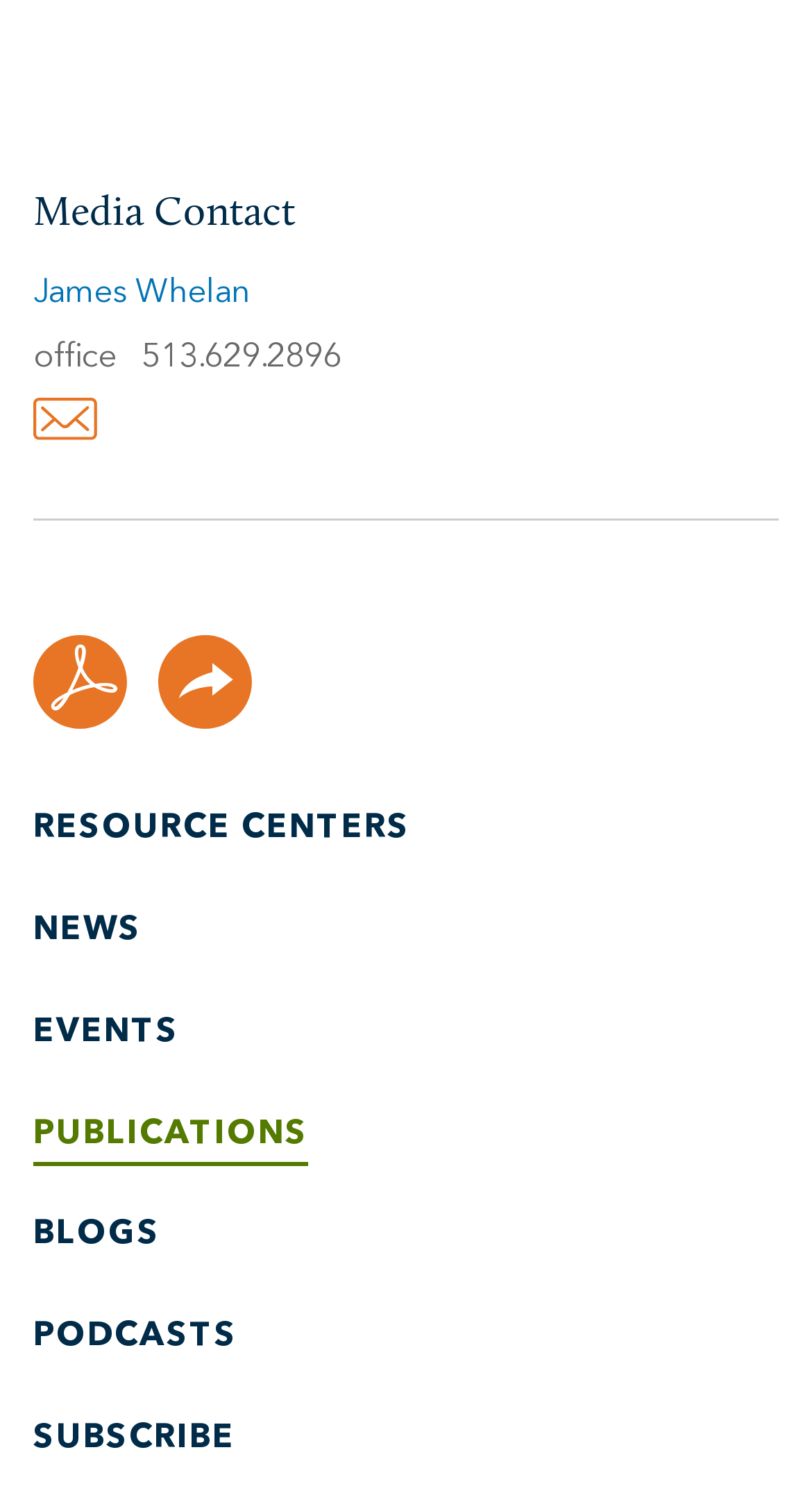Given the description: "Resource Centers", determine the bounding box coordinates of the UI element. The coordinates should be formatted as four float numbers between 0 and 1, [left, top, right, bottom].

[0.041, 0.544, 0.505, 0.567]